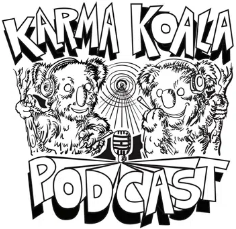Respond to the question below with a single word or phrase:
What is the object between the two koalas?

Vintage-style microphone